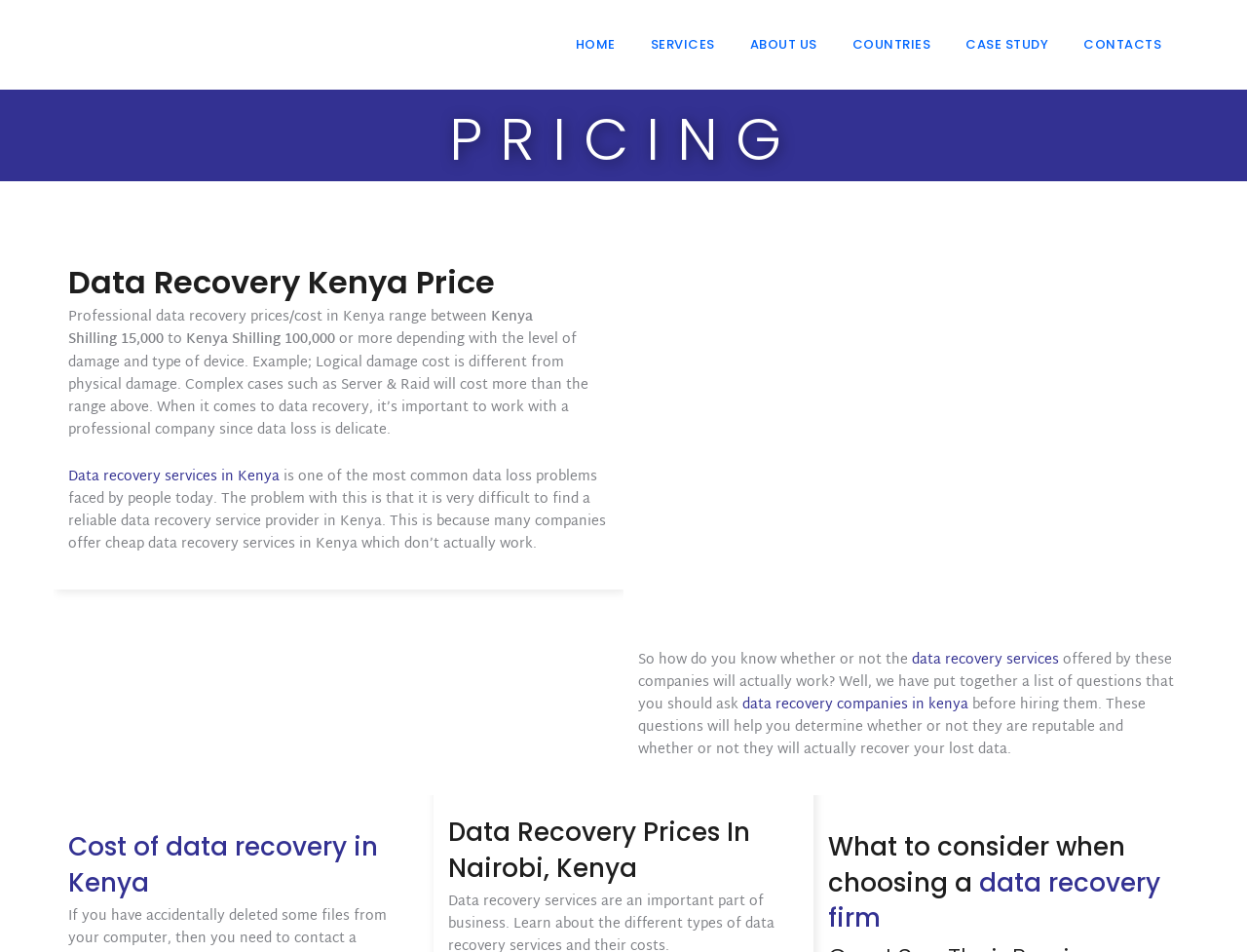Please respond to the question with a concise word or phrase:
What should you ask data recovery companies in Kenya before hiring them?

A list of questions